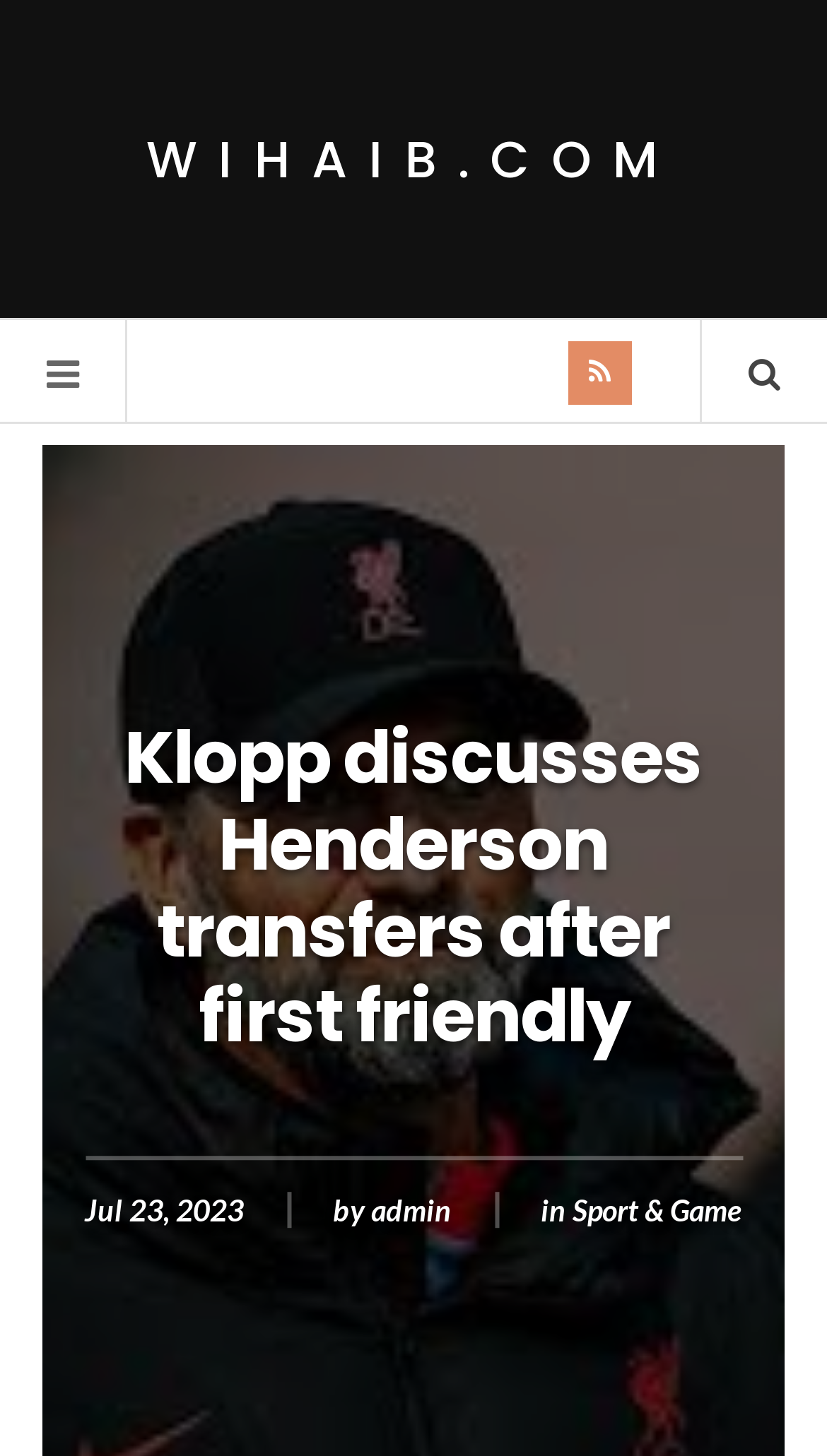What category is the article under?
Identify the answer in the screenshot and reply with a single word or phrase.

Sport & Game